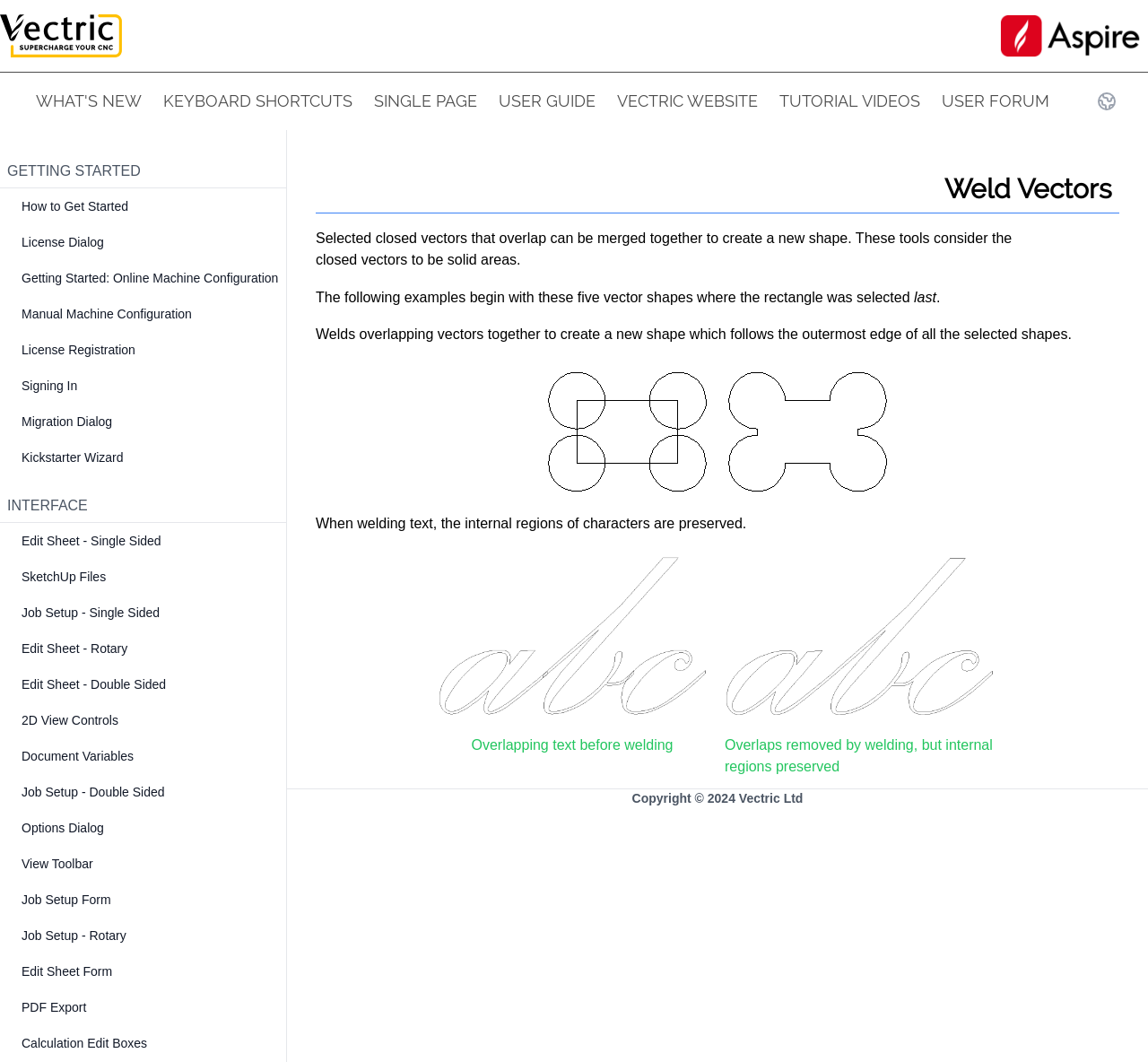Provide a thorough and detailed response to the question by examining the image: 
What happens to internal regions of characters when welding text?

According to the webpage, when welding text, the internal regions of characters are preserved. This is demonstrated by the example of overlapping text before and after welding, where the internal regions of the characters are maintained.